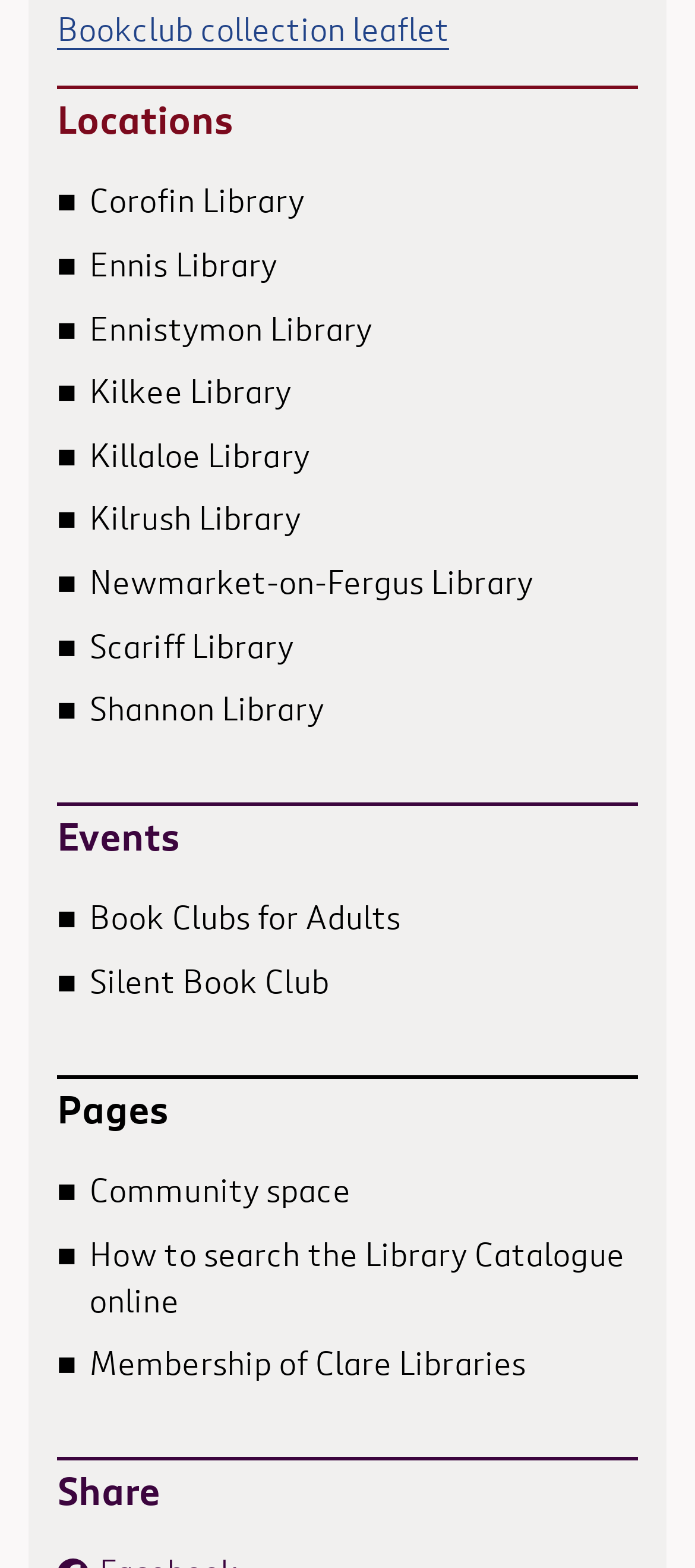Find the bounding box coordinates for the UI element that matches this description: "Security".

None